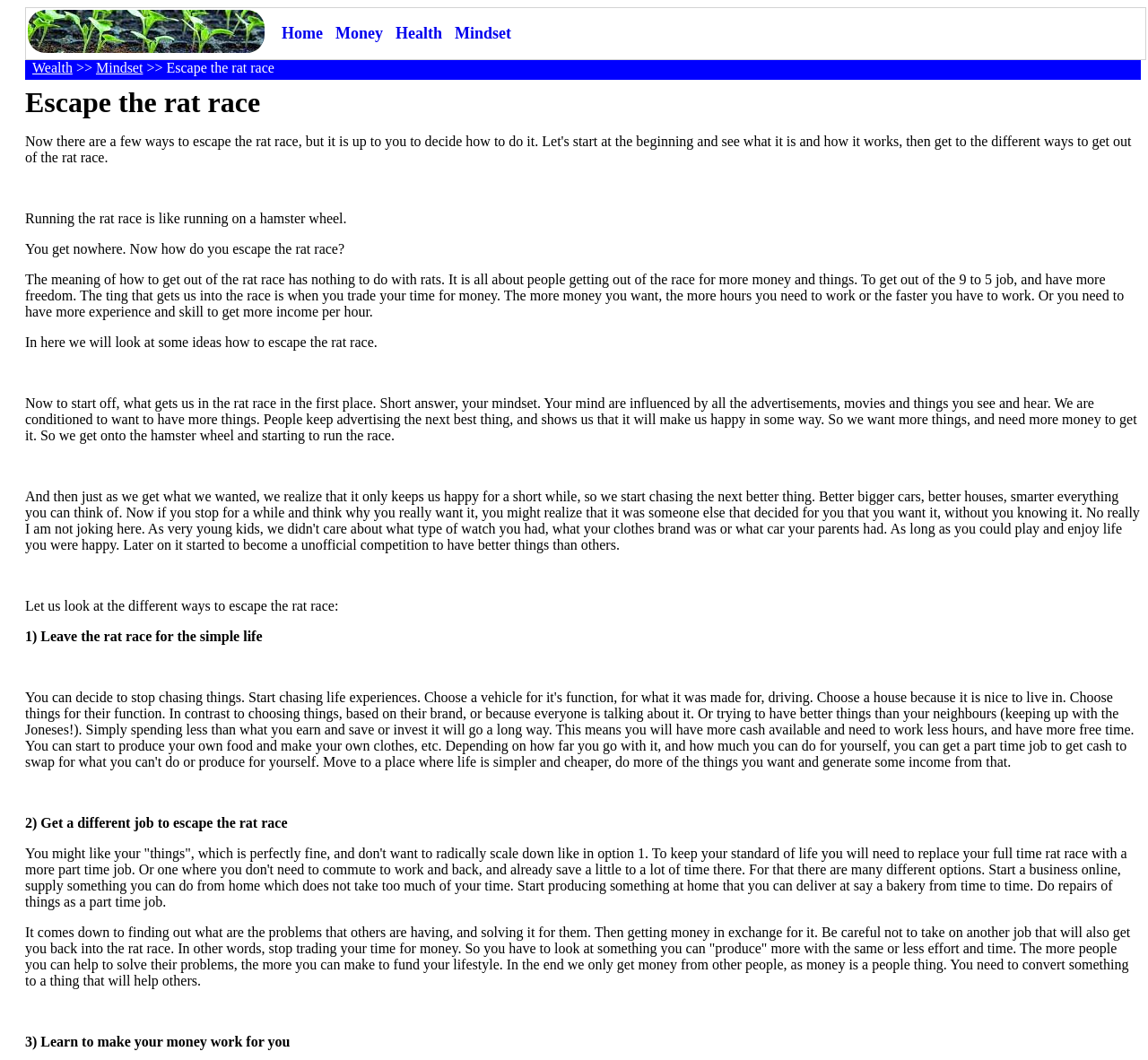What is the reason people get into the rat race?
Use the image to give a comprehensive and detailed response to the question.

According to the webpage, people get into the rat race because of their mindset, which is influenced by advertisements, movies, and other external factors that make them want more things and therefore need more money.